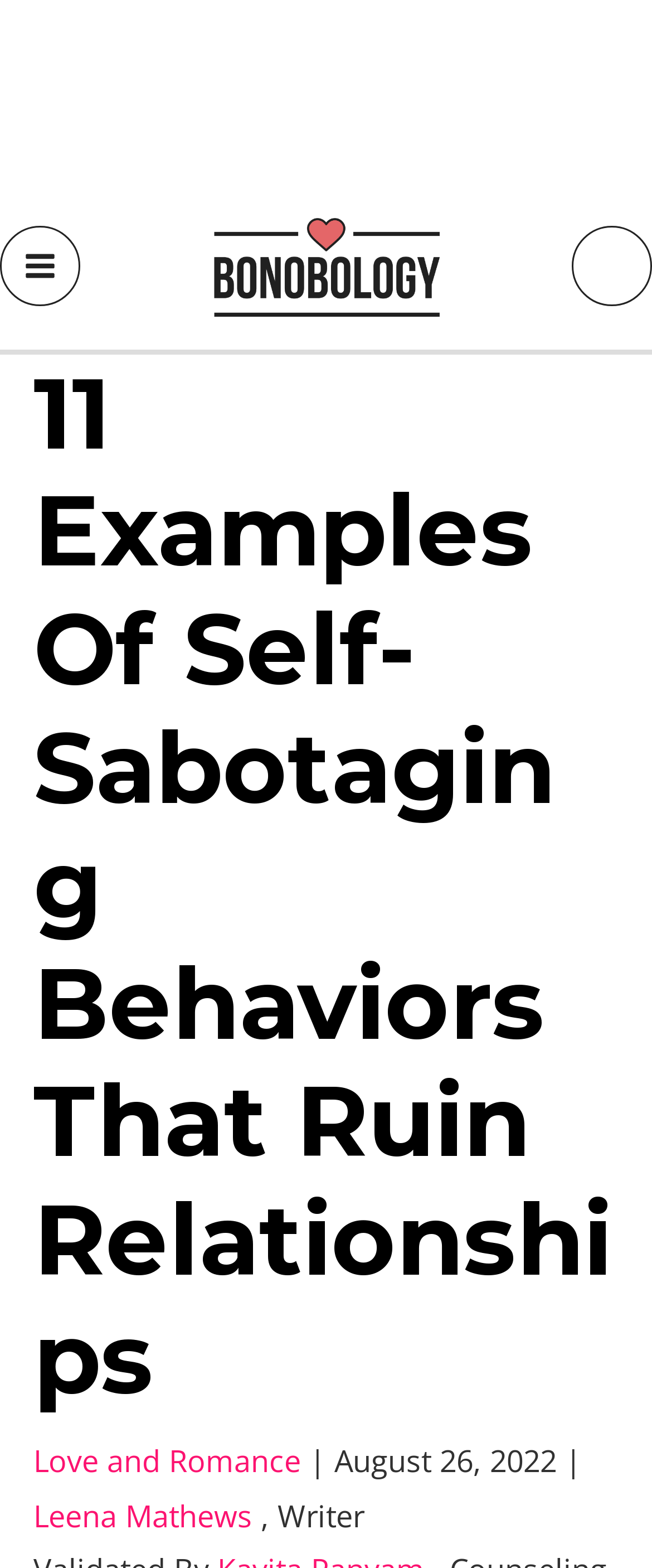Use the information in the screenshot to answer the question comprehensively: What is the main topic of the article?

I determined the main topic of the article by looking at the main heading '11 Examples Of Self-Sabotaging Behaviors That Ruin Relationships', which suggests that the article is about self-sabotaging behaviors and their impact on relationships.